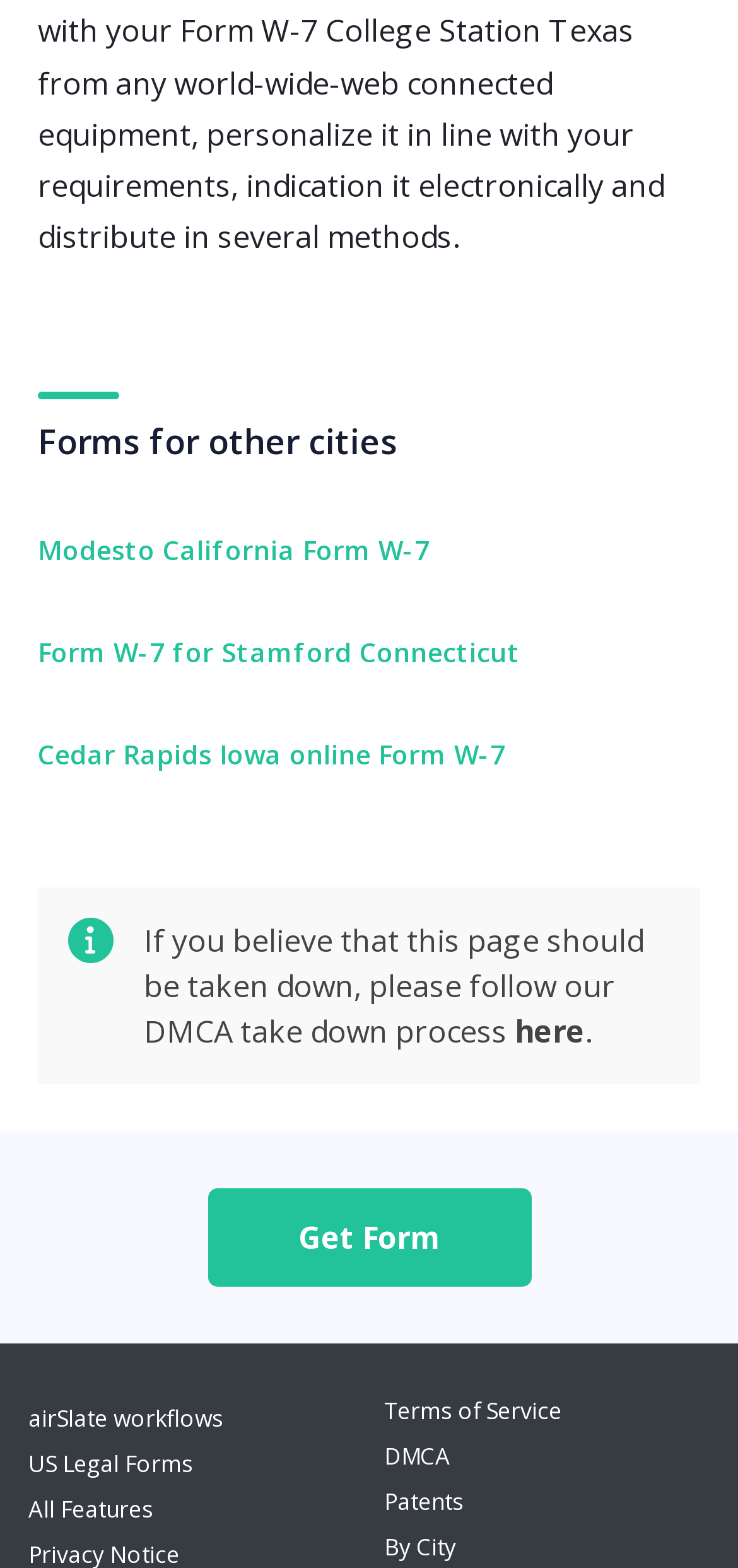Provide your answer in one word or a succinct phrase for the question: 
What is the name of the page section above the 'Get Form' button?

Forms for other cities